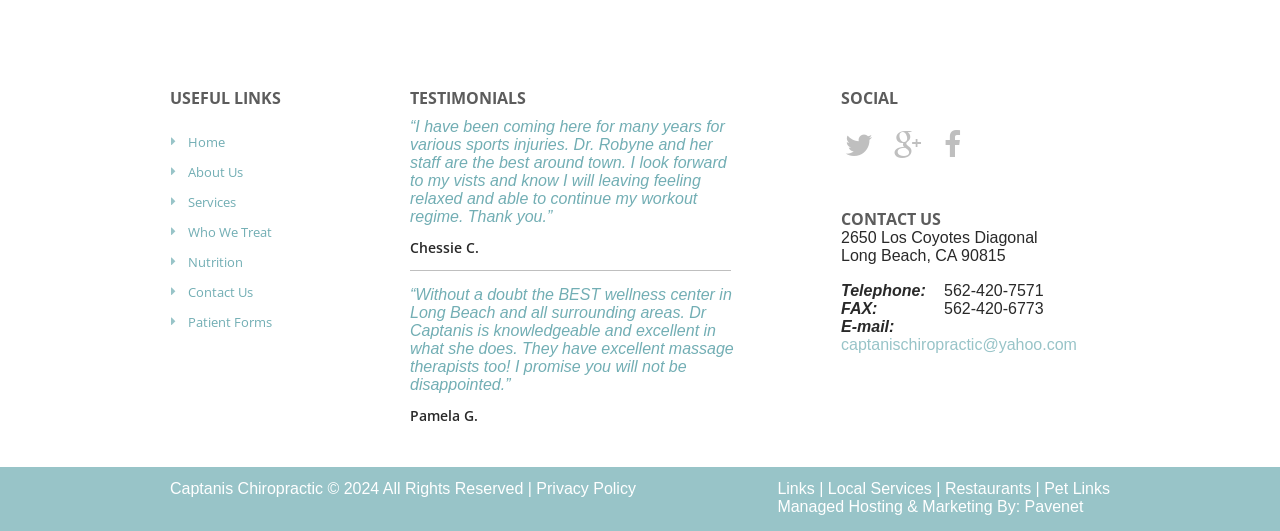Please find the bounding box coordinates of the element that you should click to achieve the following instruction: "Contact us through email". The coordinates should be presented as four float numbers between 0 and 1: [left, top, right, bottom].

[0.657, 0.633, 0.841, 0.665]